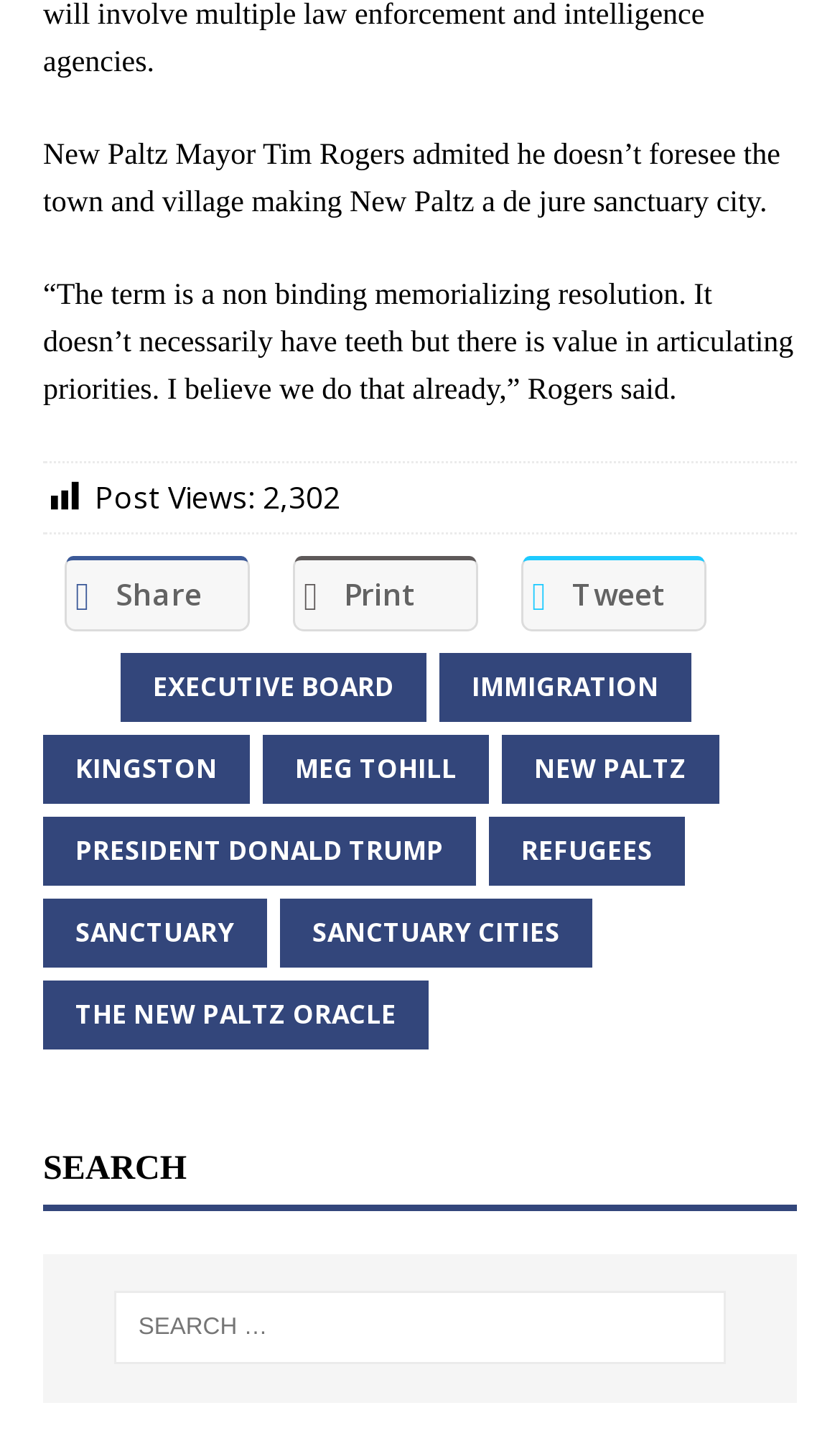What can be done with the article?
Using the image, give a concise answer in the form of a single word or short phrase.

Share, Print, Tweet